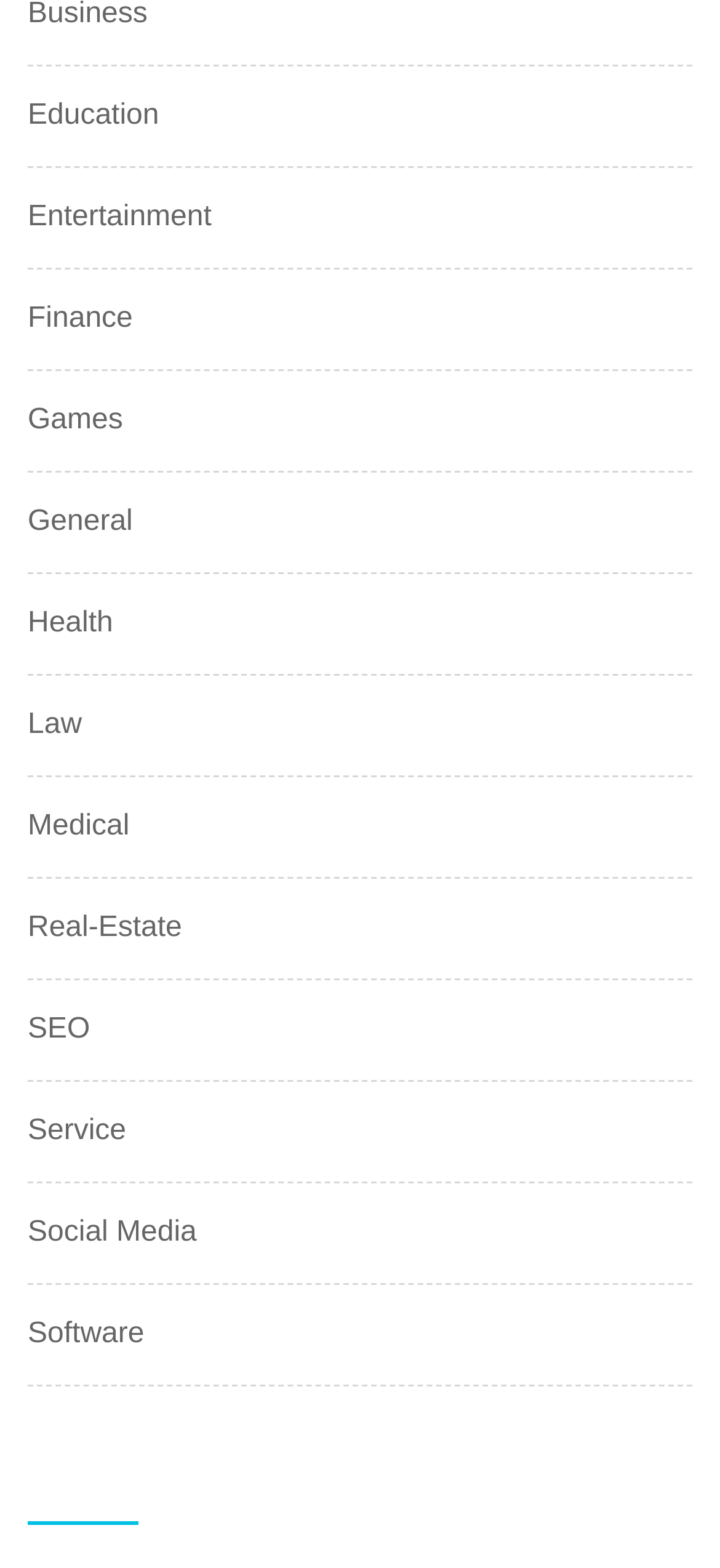Please find the bounding box coordinates (top-left x, top-left y, bottom-right x, bottom-right y) in the screenshot for the UI element described as follows: Service

[0.038, 0.707, 0.175, 0.735]